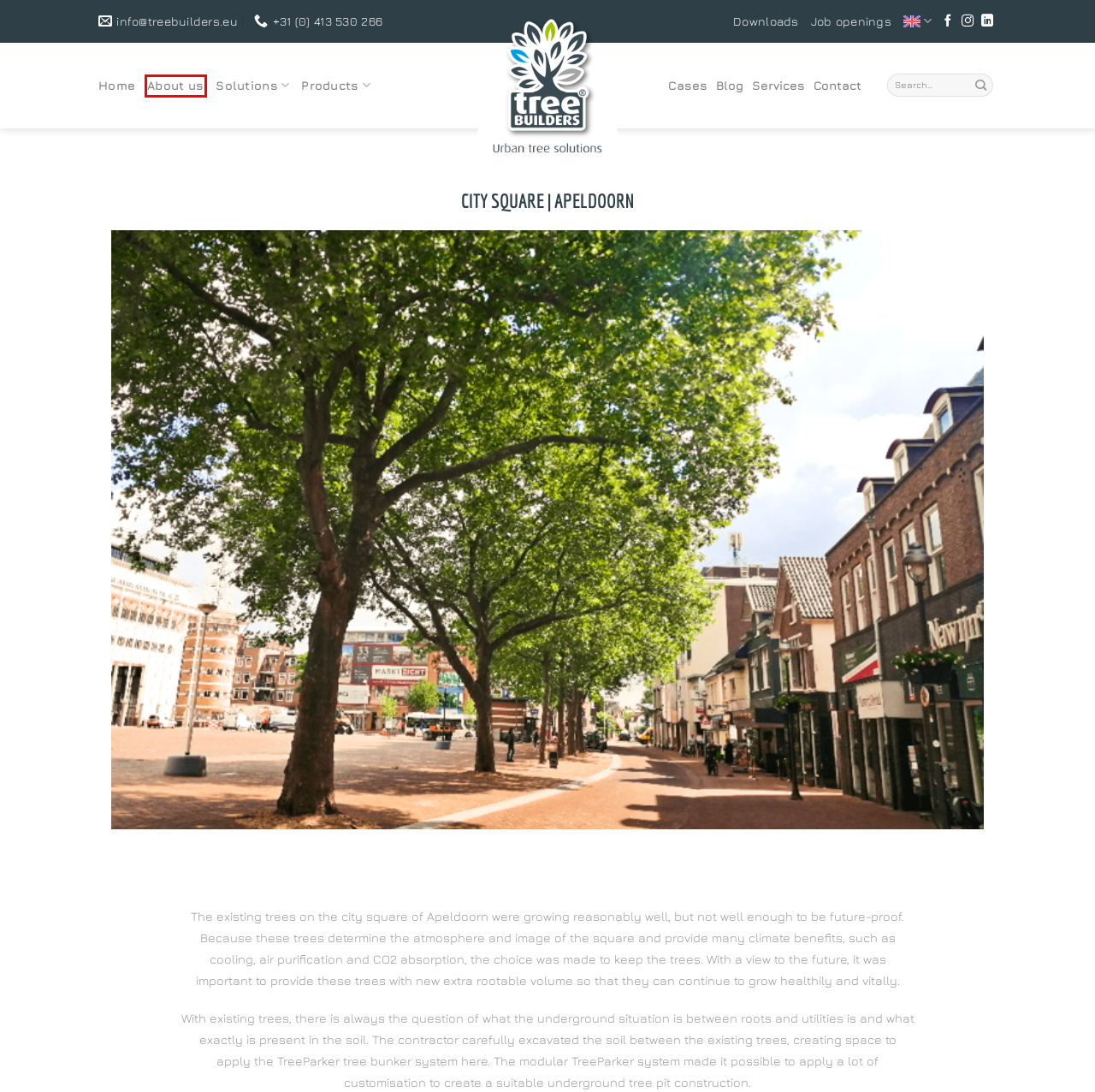Look at the screenshot of the webpage and find the element within the red bounding box. Choose the webpage description that best fits the new webpage that will appear after clicking the element. Here are the candidates:
A. Products - TreeBuilders
B. Job openings - TreeBuilders
C. Cases - TreeBuilders
D. Blog - TreeBuilders
E. TreeBuilders - Creating cities to live in
F. Services - TreeBuilders
G. About us - TreeBuilders
H. Contact - TreeBuilders

G